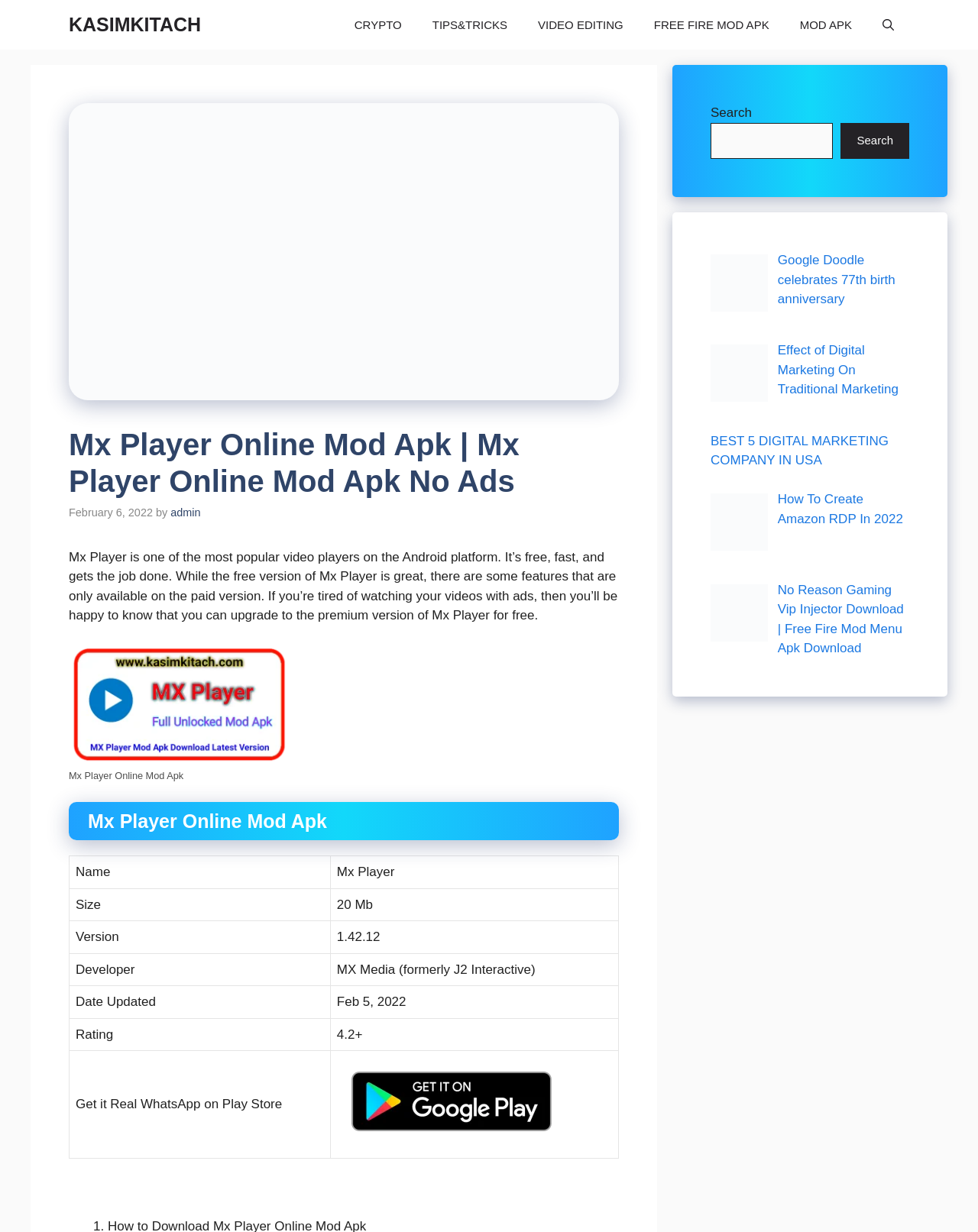Pinpoint the bounding box coordinates of the clickable element needed to complete the instruction: "Click on the 'FREE FIRE MOD APK' link". The coordinates should be provided as four float numbers between 0 and 1: [left, top, right, bottom].

[0.653, 0.0, 0.802, 0.04]